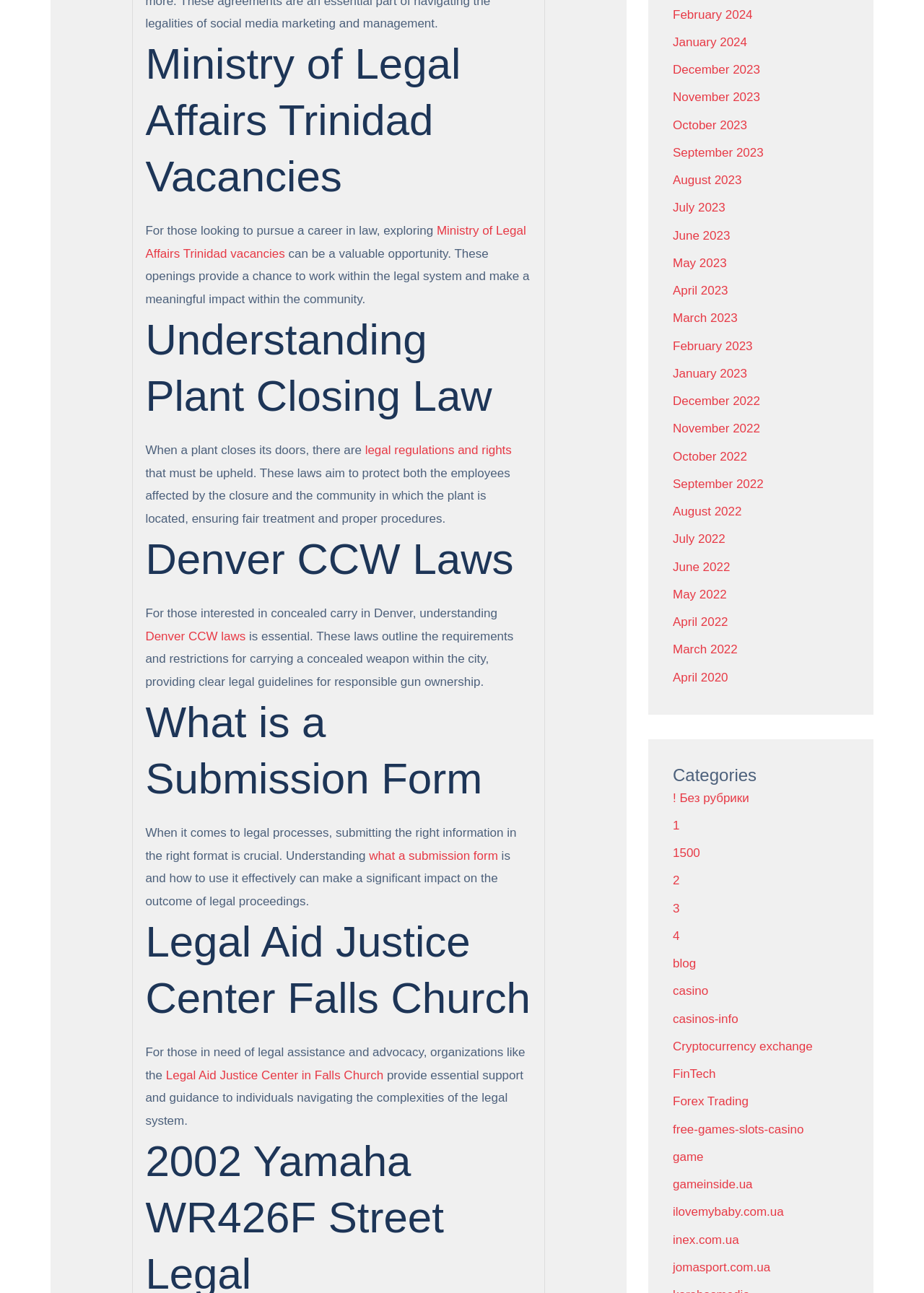Locate the bounding box of the UI element with the following description: "game".

[0.728, 0.889, 0.761, 0.9]